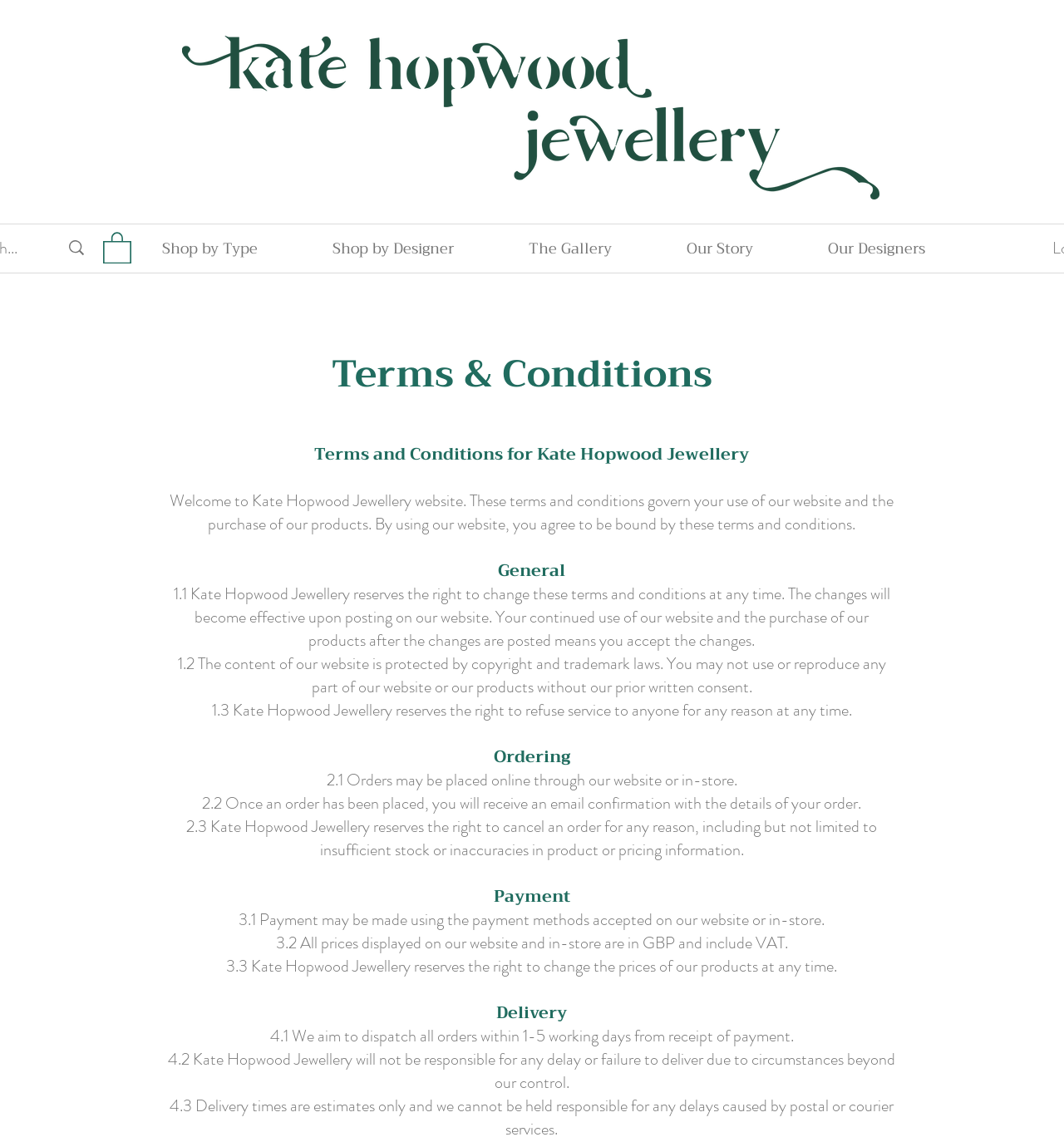Give a one-word or phrase response to the following question: What is the name of the jewellery website?

Kate Hopwood Jewellery